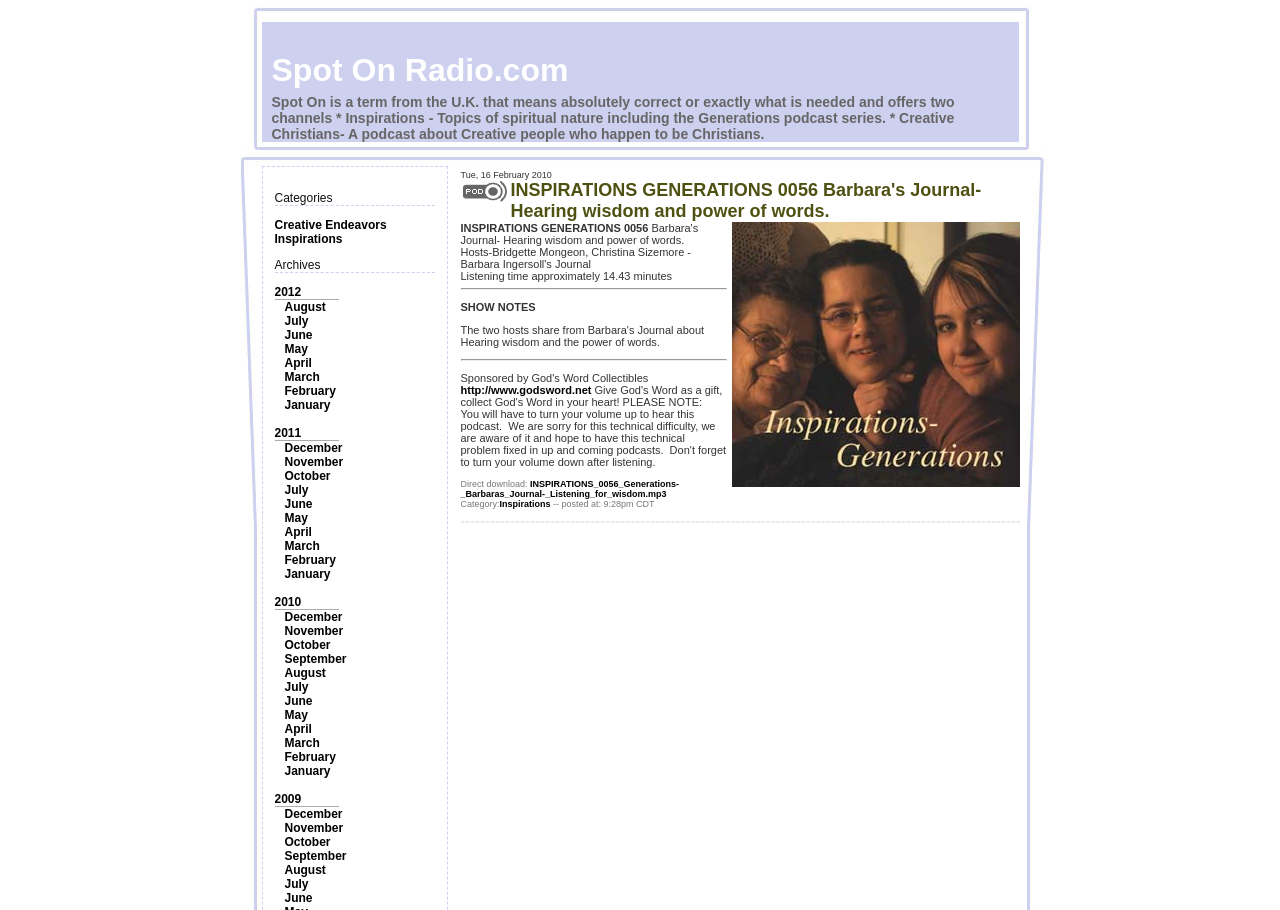What is the name of the podcast series?
Analyze the image and deliver a detailed answer to the question.

The name of the podcast series can be found in the text 'INSPIRATIONS GENERATIONS 0056 Barbara's Journal- Hearing wisdom and power of words.' which is the title of the podcast episode.